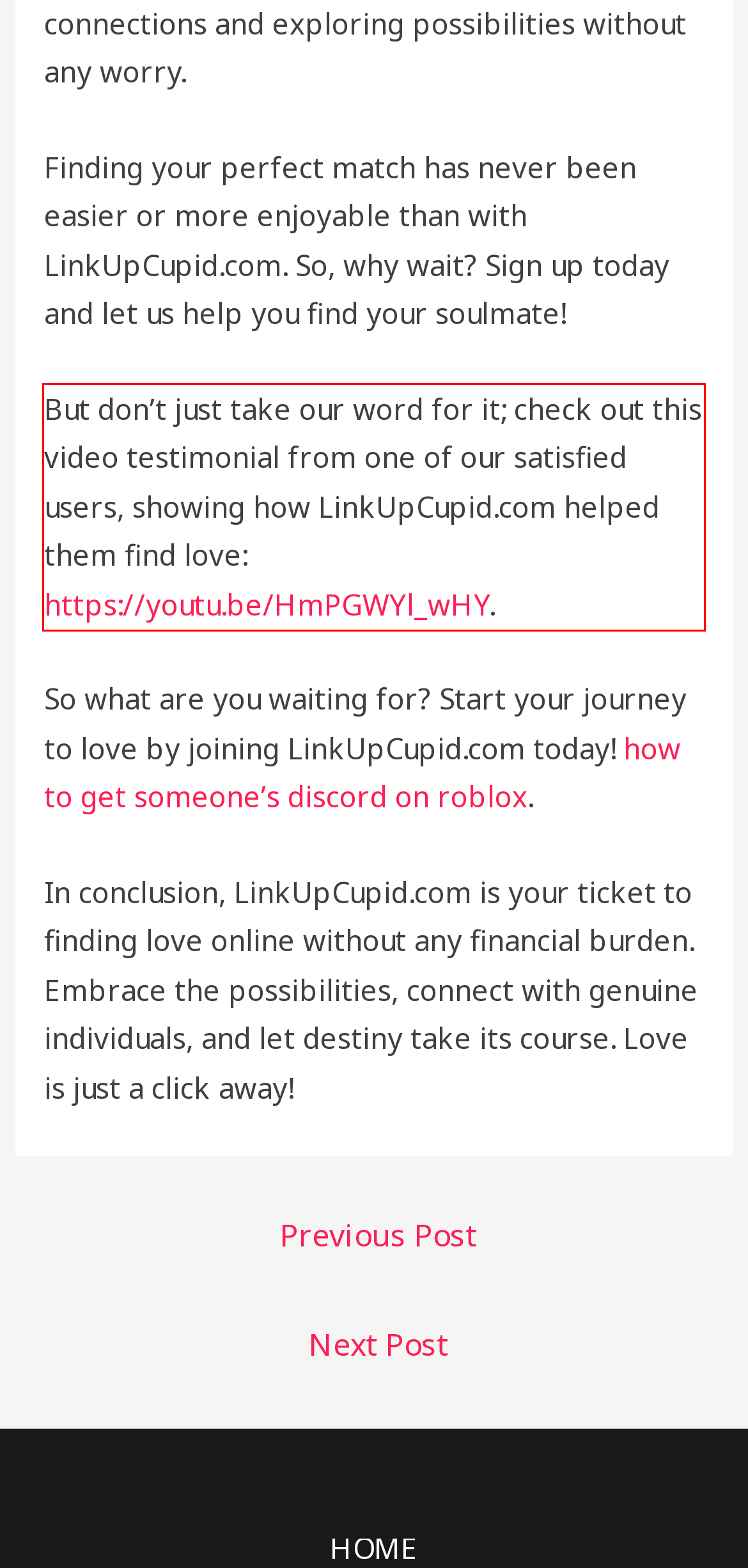You are given a screenshot with a red rectangle. Identify and extract the text within this red bounding box using OCR.

But don’t just take our word for it; check out this video testimonial from one of our satisfied users, showing how LinkUpCupid.com helped them find love: https://youtu.be/HmPGWYl_wHY.